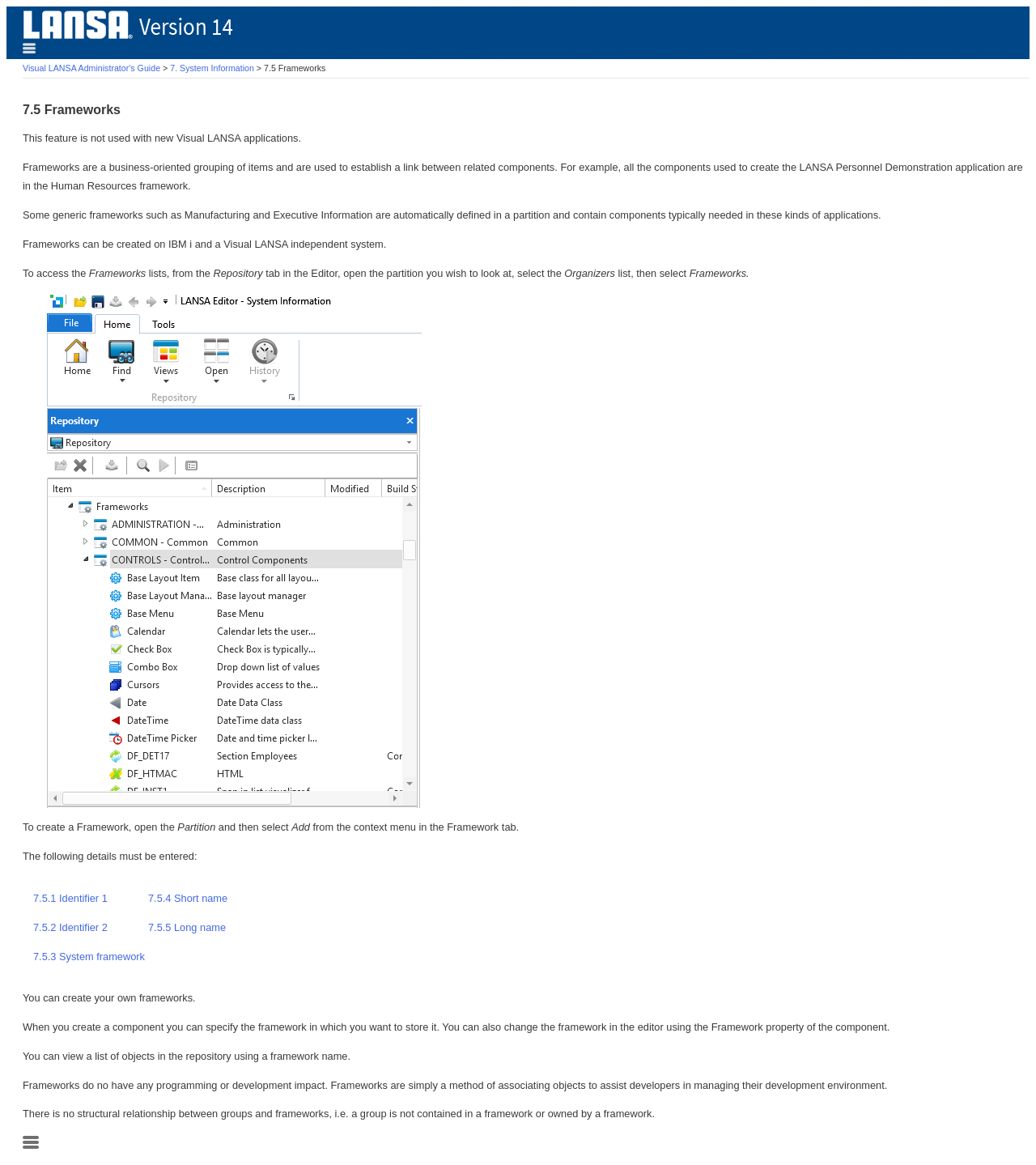Indicate the bounding box coordinates of the element that must be clicked to execute the instruction: "Go to FEATURES". The coordinates should be given as four float numbers between 0 and 1, i.e., [left, top, right, bottom].

None